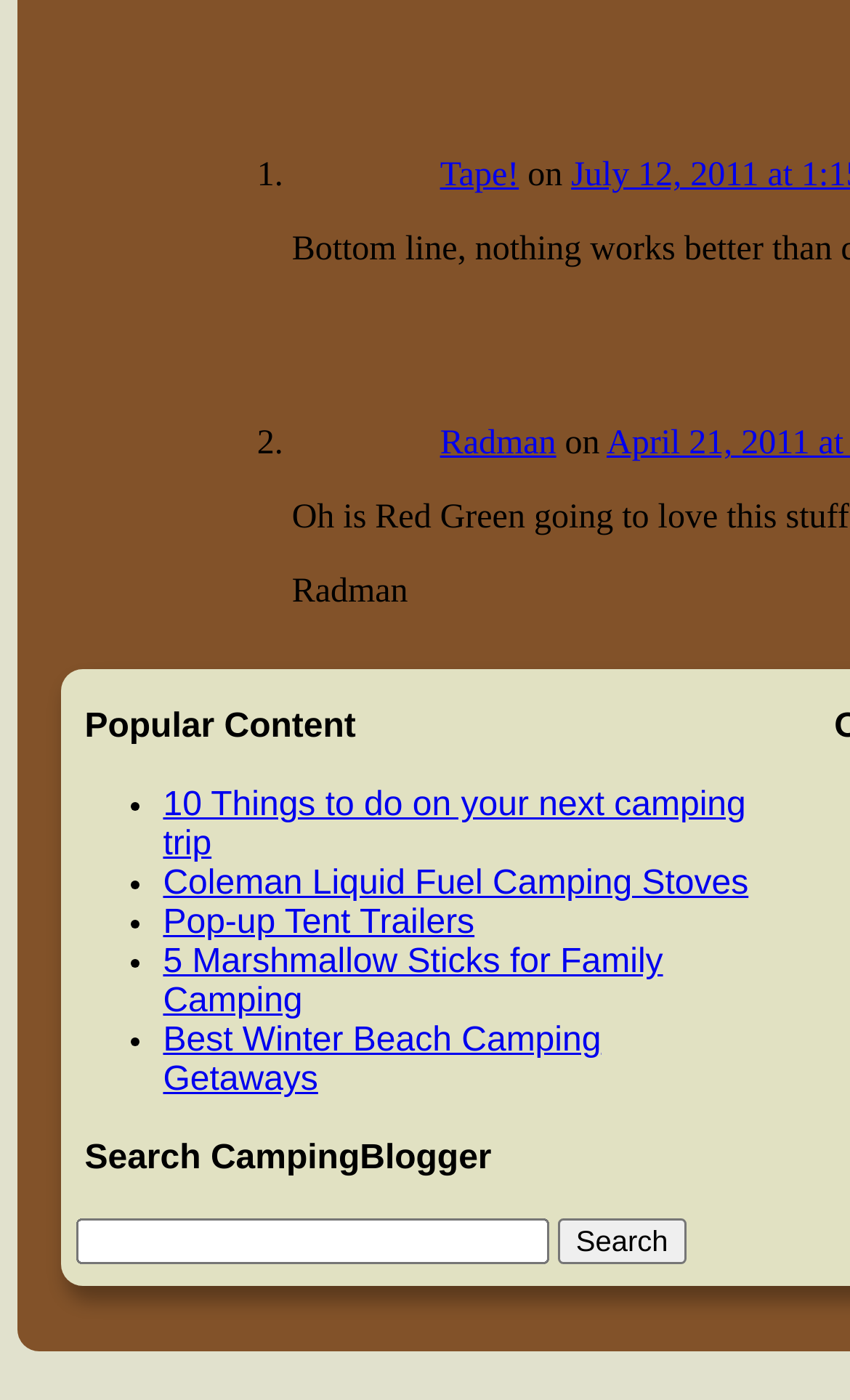What is the text of the second link?
Using the visual information, reply with a single word or short phrase.

Radman